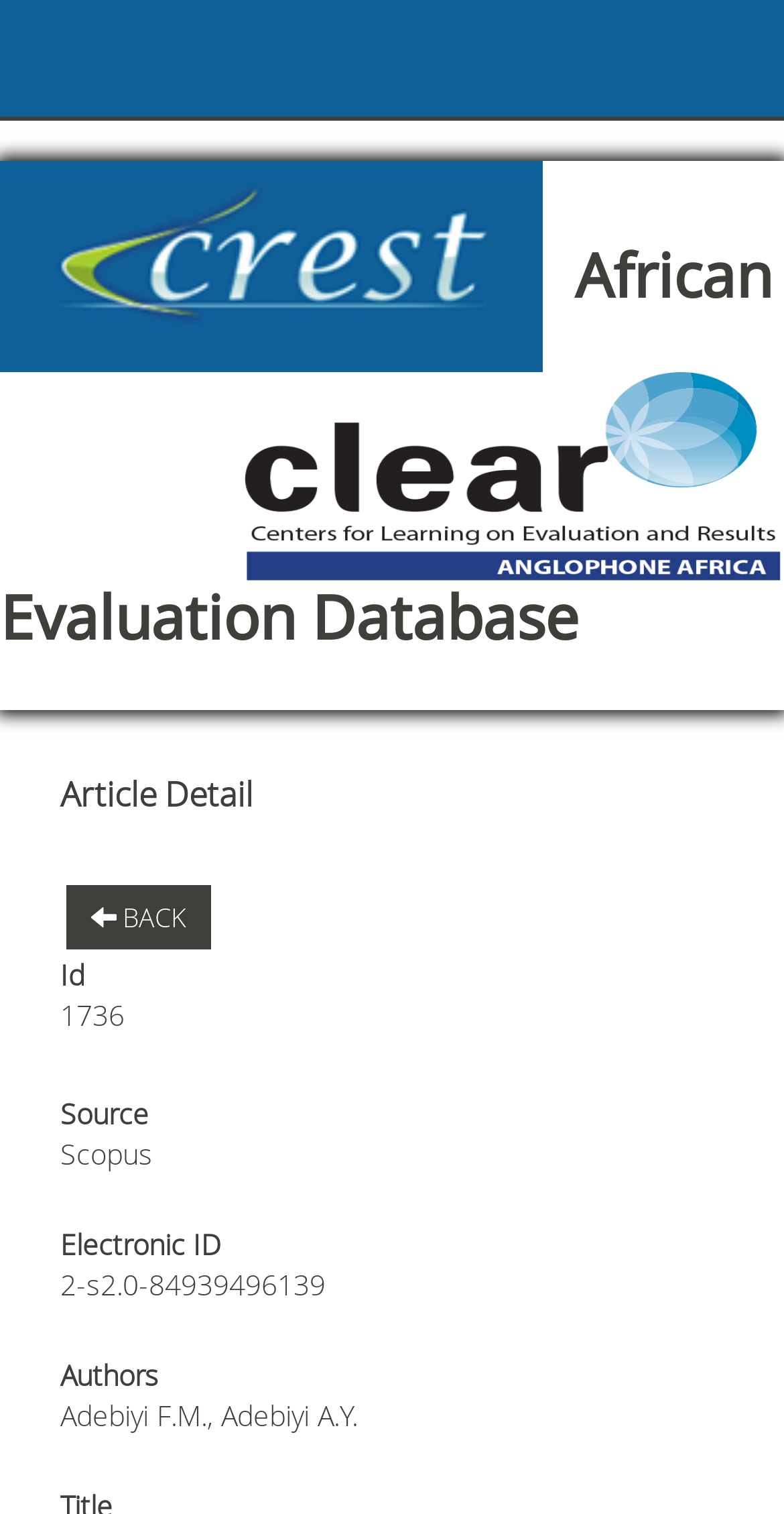Create a detailed narrative describing the layout and content of the webpage.

The webpage is titled "African Evaluation Database" and has a main section that occupies most of the page. At the top, there is a header section that contains two images, one on the left and one on the right, with the title "African Evaluation Database" in between. 

Below the header, there is a section with the title "Article Detail". On the same level, there is a "BACK" link with an arrow icon, positioned slightly to the right of the "Article Detail" title. 

Further down, there are several sections of text, each with a label and a corresponding value. These sections are arranged vertically, with the labels "Id", "Source", "Electronic ID", and "Authors" on the left, and their respective values "1736", "Scopus", "2-s2.0-84939496139", and "Adebiyi F.M., Adebiyi A.Y." on the right.